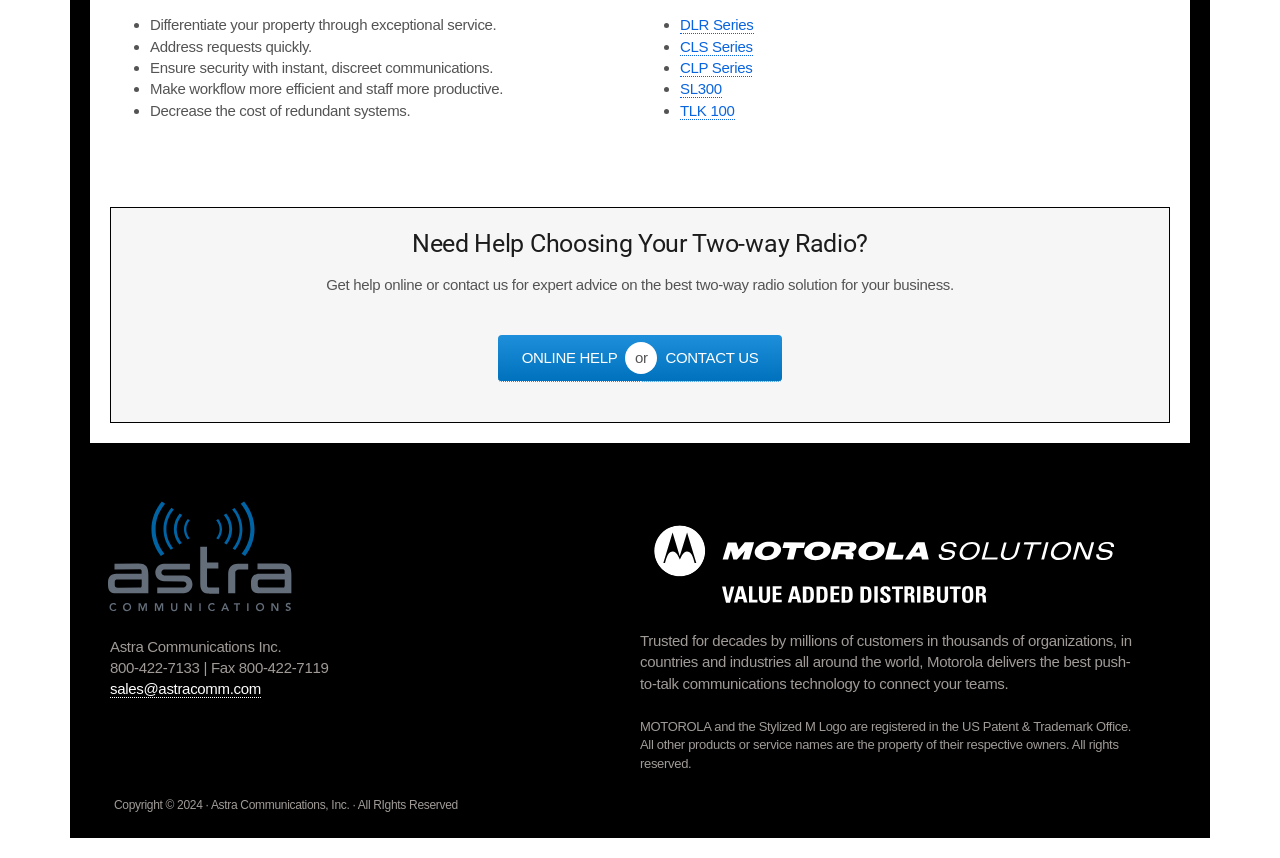What is the company name mentioned on the webpage?
Examine the image and give a concise answer in one word or a short phrase.

Astra Communications Inc.